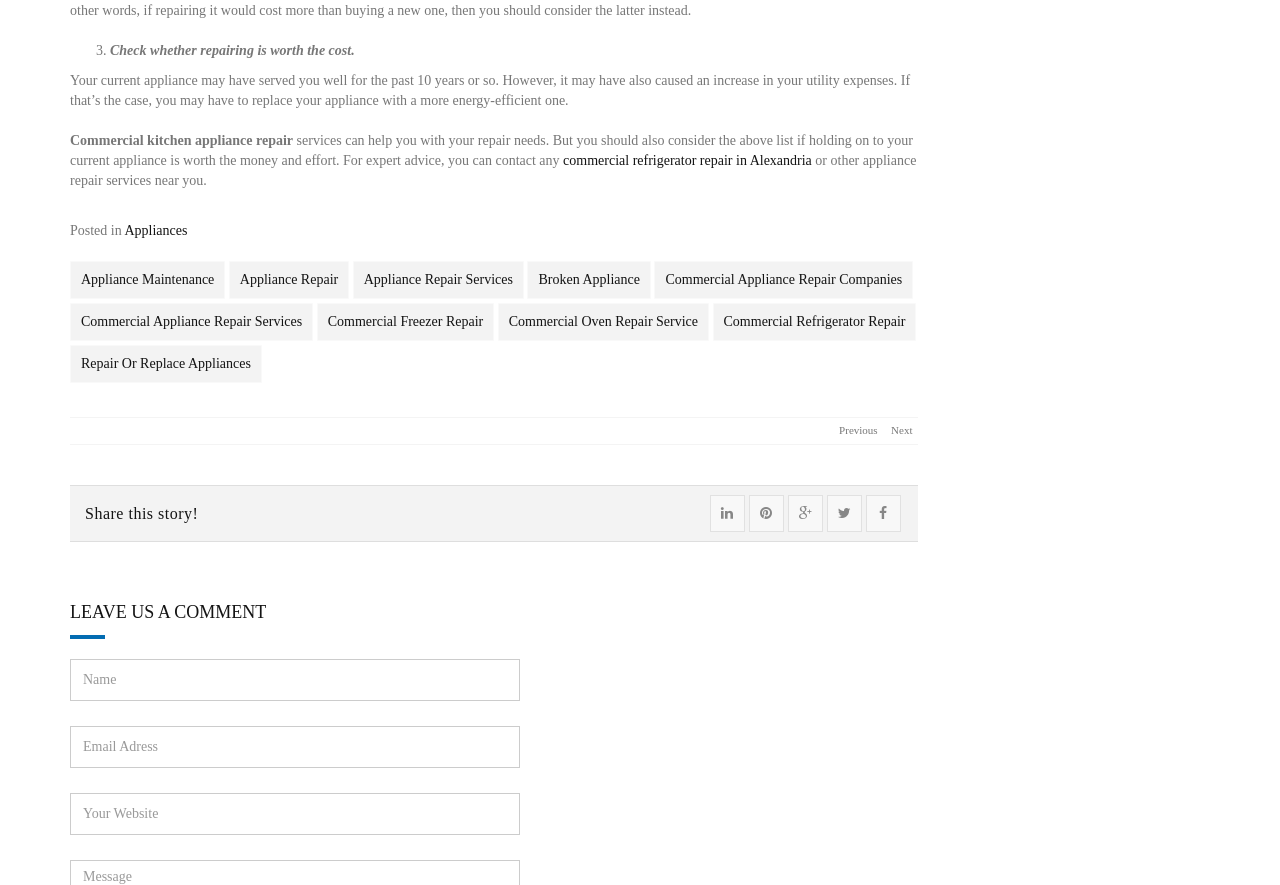Please determine the bounding box of the UI element that matches this description: commercial refrigerator repair in Alexandria. The coordinates should be given as (top-left x, top-left y, bottom-right x, bottom-right y), with all values between 0 and 1.

[0.44, 0.173, 0.634, 0.19]